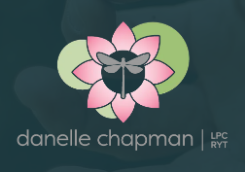Generate a detailed caption that describes the image.

The image showcases the official logo of Danelle Chapman Counseling, blending elements of nature and tranquility. At the center is a stylized flower with soft pink petals, surrounded by gentle green circles that evoke feelings of calm and mindfulness. A dragonfly is depicted at the heart of the flower, symbolizing transformation and a deeper connection to nature. Below the graphic, the name "danelle chapman" is elegantly displayed in lowercase letters, accompanied by the professional designations "LPC" and "RYT," indicating her qualifications as a Licensed Professional Counselor and Registered Yoga Teacher. This logo represents her commitment to providing mindful movement and individual counseling services to clients, emphasizing a holistic approach to mental health in Parker, Colorado.